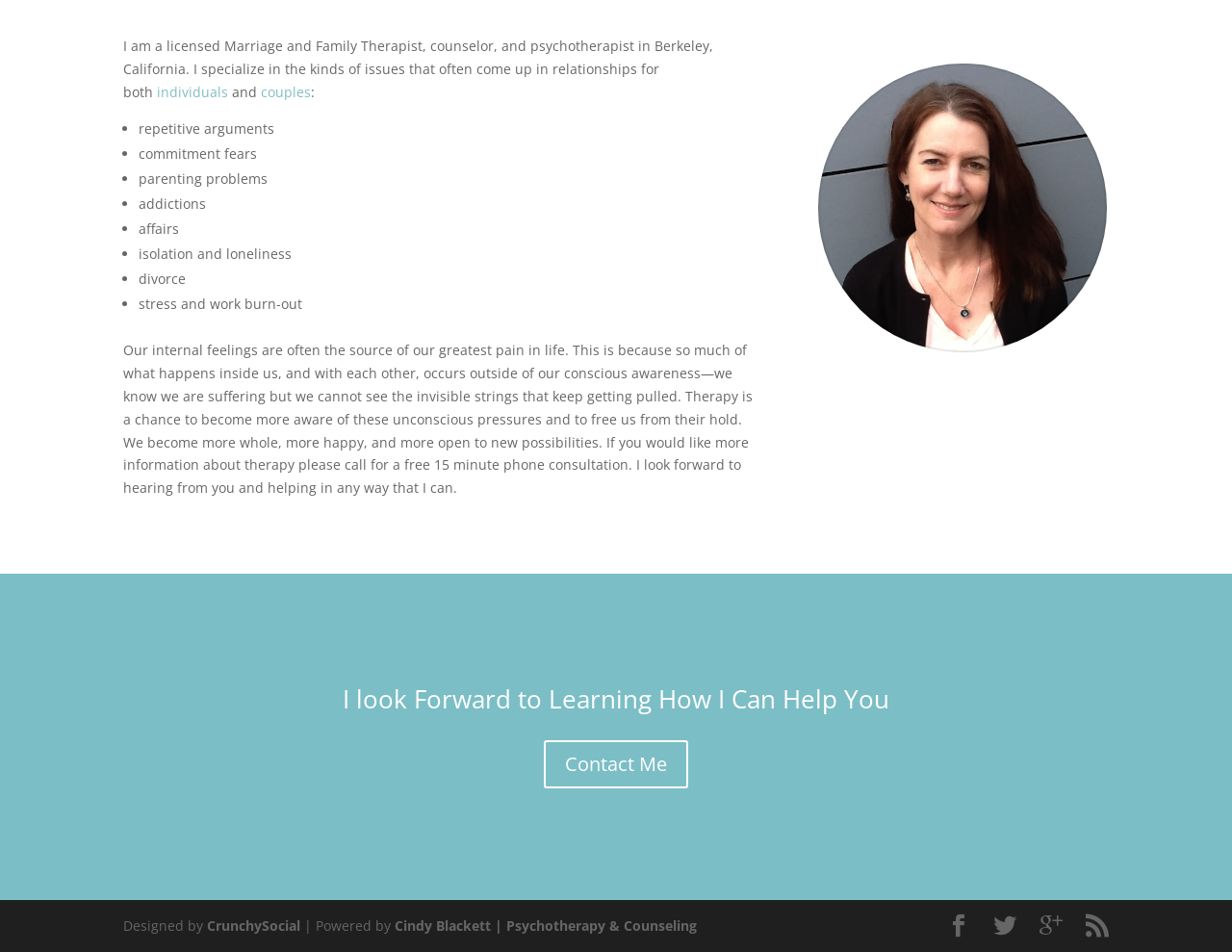Indicate the bounding box coordinates of the element that needs to be clicked to satisfy the following instruction: "Click the 'CrunchySocial' link". The coordinates should be four float numbers between 0 and 1, i.e., [left, top, right, bottom].

[0.168, 0.963, 0.244, 0.982]